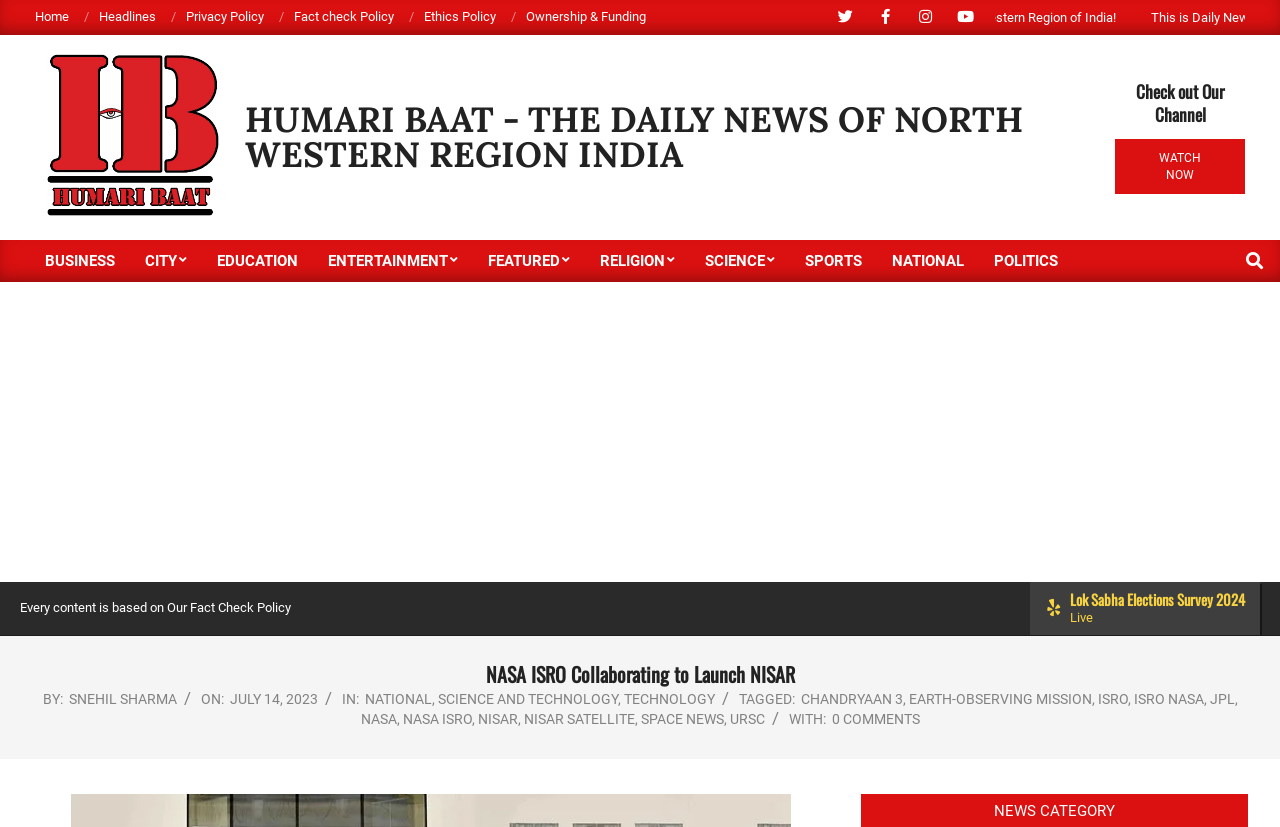Locate the bounding box coordinates of the clickable element to fulfill the following instruction: "Click on the Home link". Provide the coordinates as four float numbers between 0 and 1 in the format [left, top, right, bottom].

[0.027, 0.011, 0.054, 0.029]